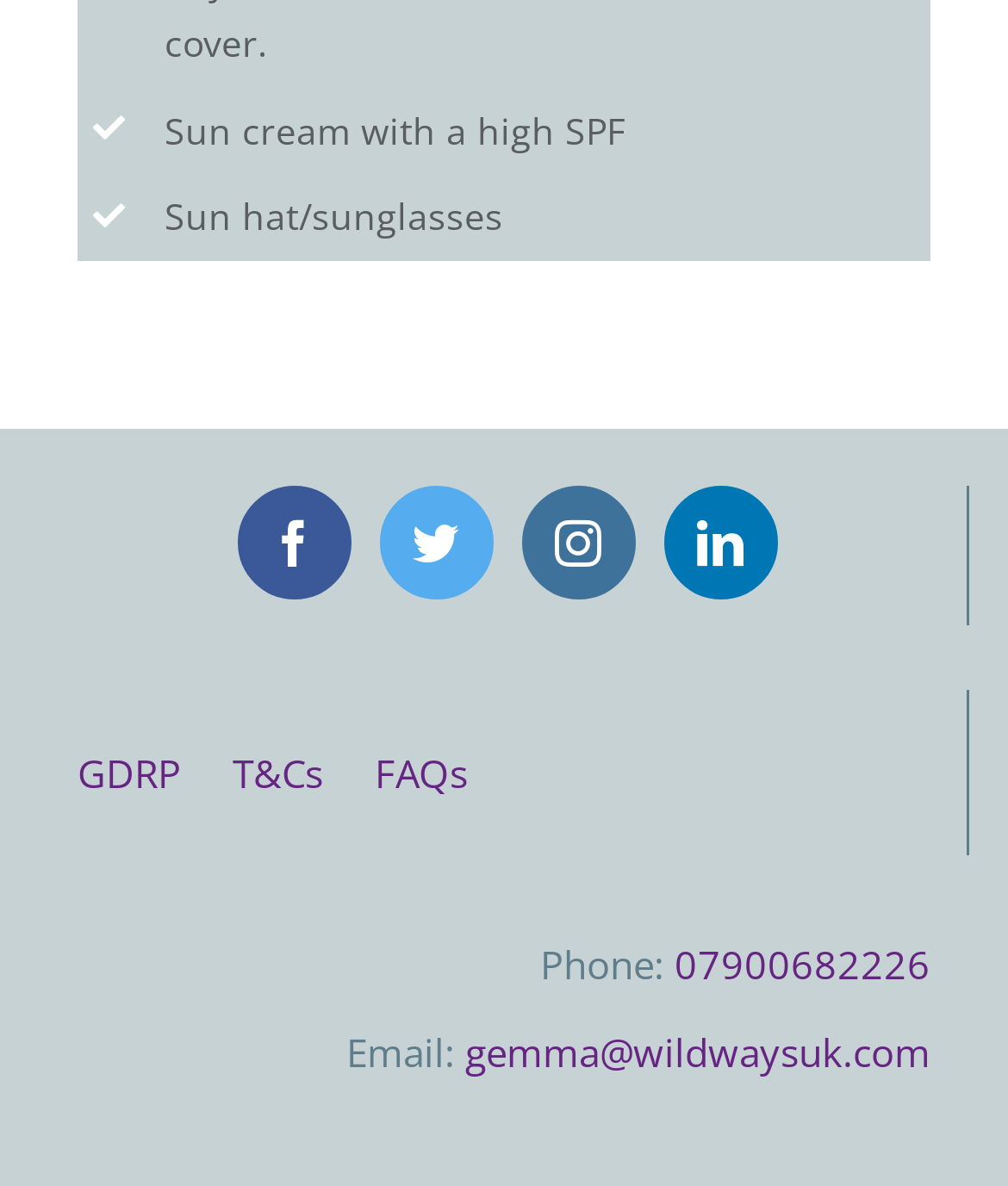How many social media links are available?
Give a single word or phrase as your answer by examining the image.

4